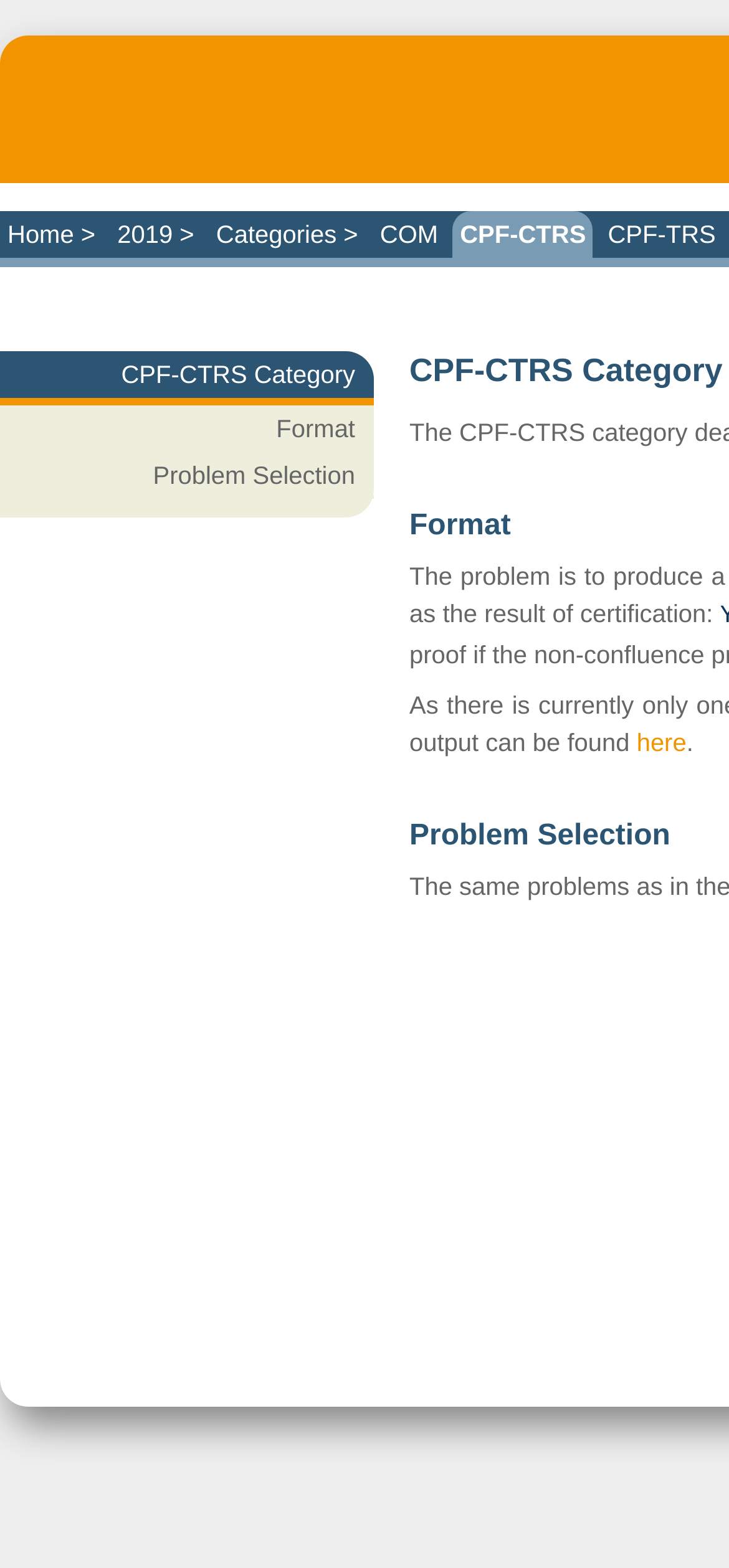Determine the bounding box coordinates of the clickable area required to perform the following instruction: "go to home page". The coordinates should be represented as four float numbers between 0 and 1: [left, top, right, bottom].

[0.0, 0.135, 0.141, 0.164]